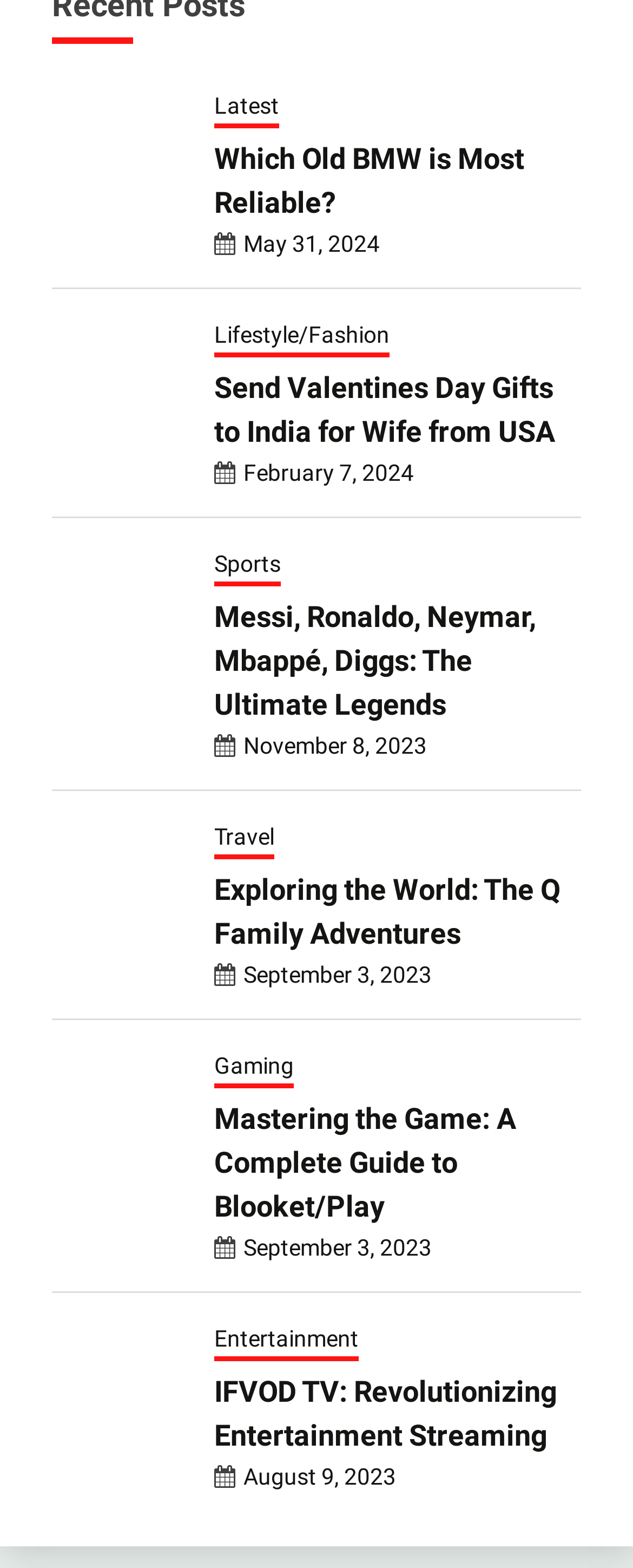Locate the bounding box of the user interface element based on this description: "alt="BMW Motorcycle"".

[0.082, 0.069, 0.287, 0.152]